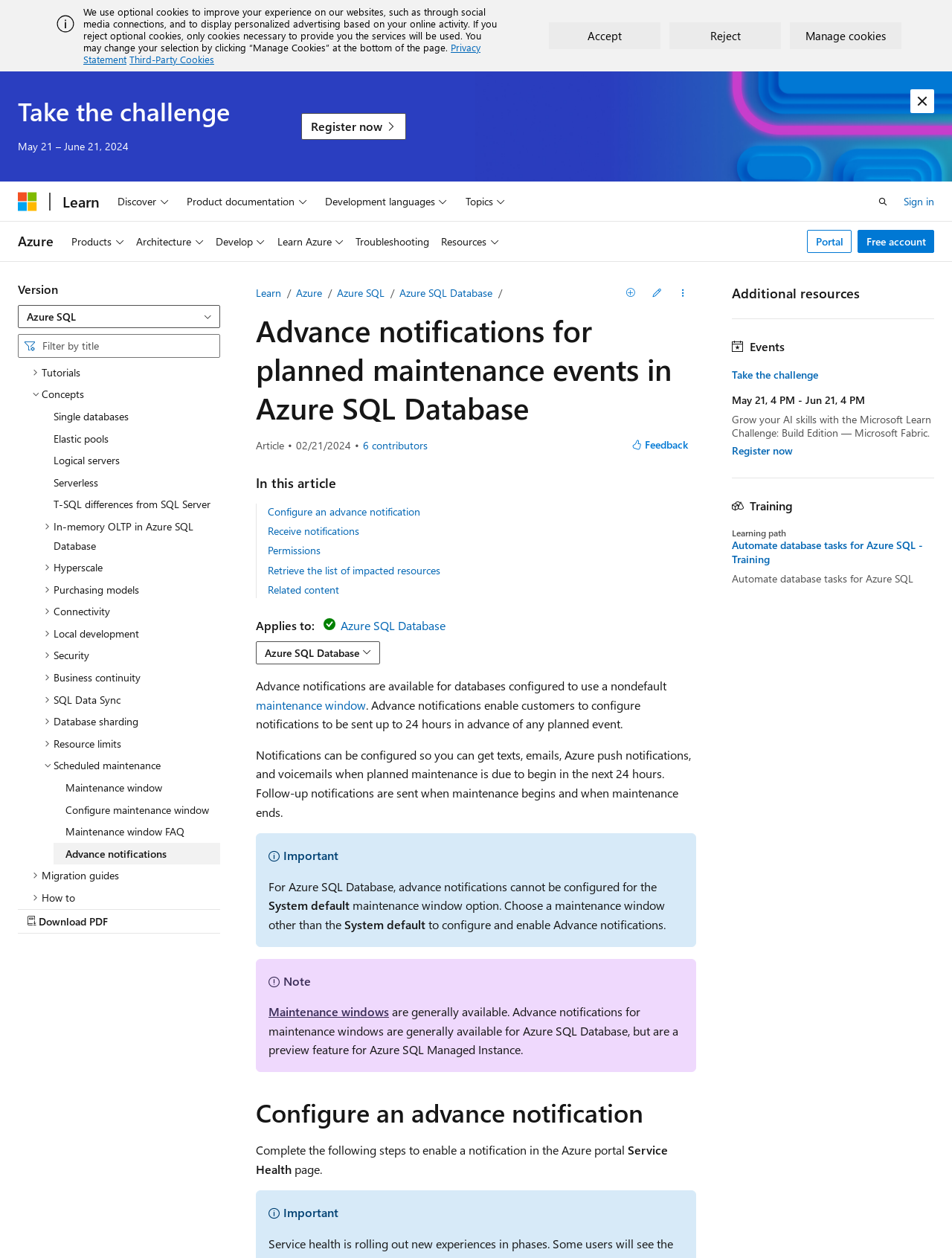Answer the question with a brief word or phrase:
What is the topic of the 'Take the challenge' section?

Azure SQL Database